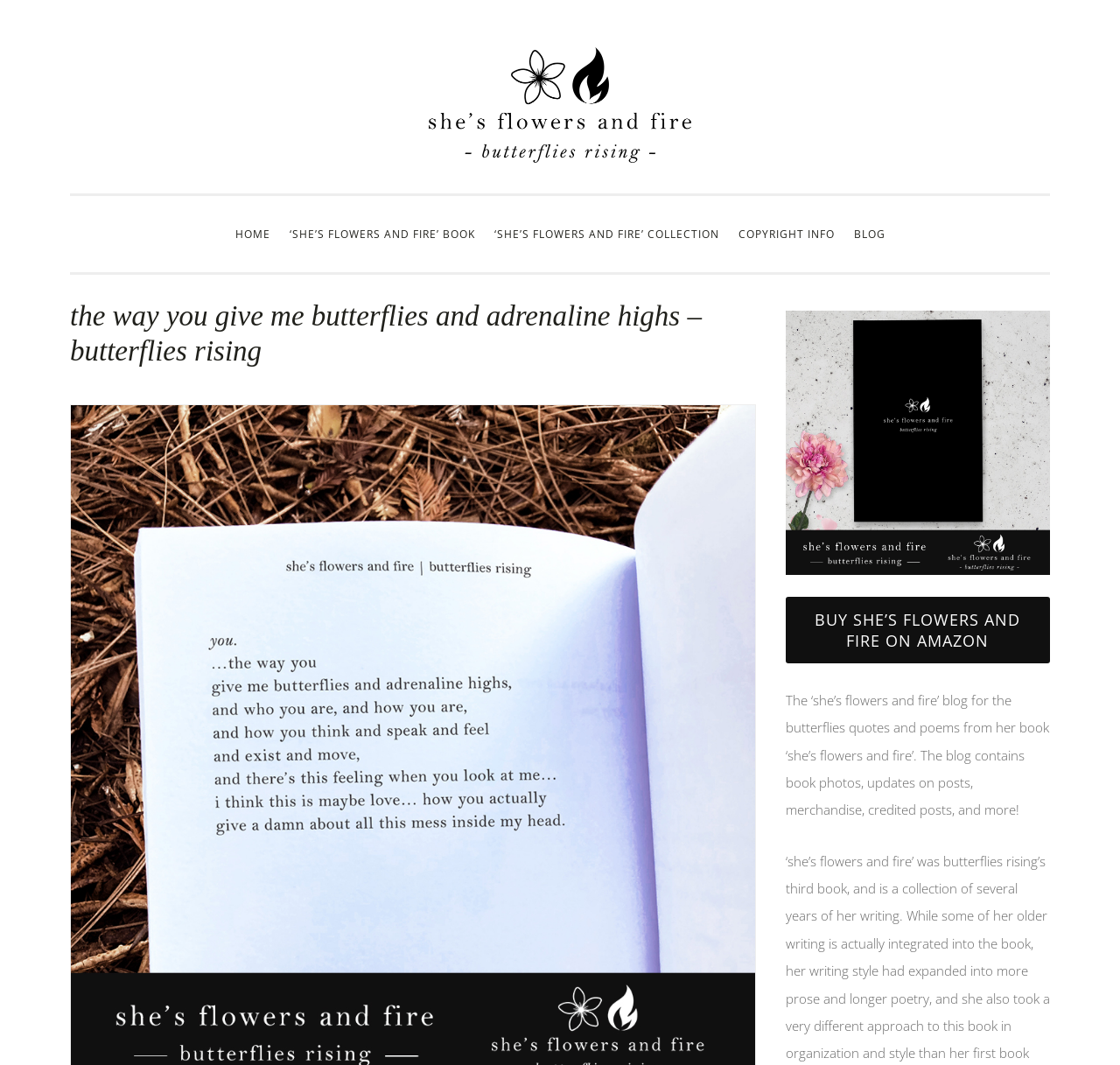What is the theme of the webpage?
We need a detailed and exhaustive answer to the question. Please elaborate.

I inferred the answer by looking at the content and structure of the webpage. The webpage has a poetic title, links and images related to a book, and a blog with quotes and poems, which suggests that the theme of the webpage is poetry and literature.